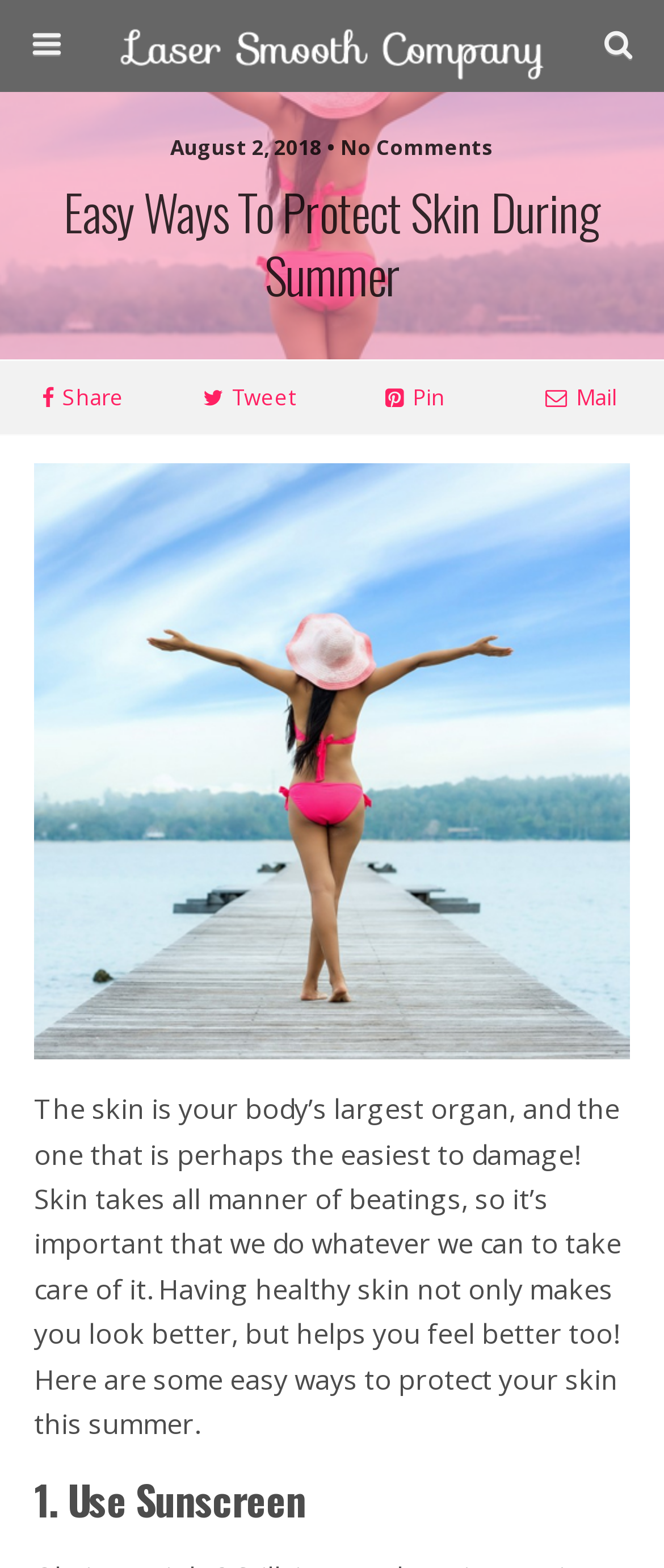Can you find and generate the webpage's heading?

Easy Ways To Protect Skin During Summer